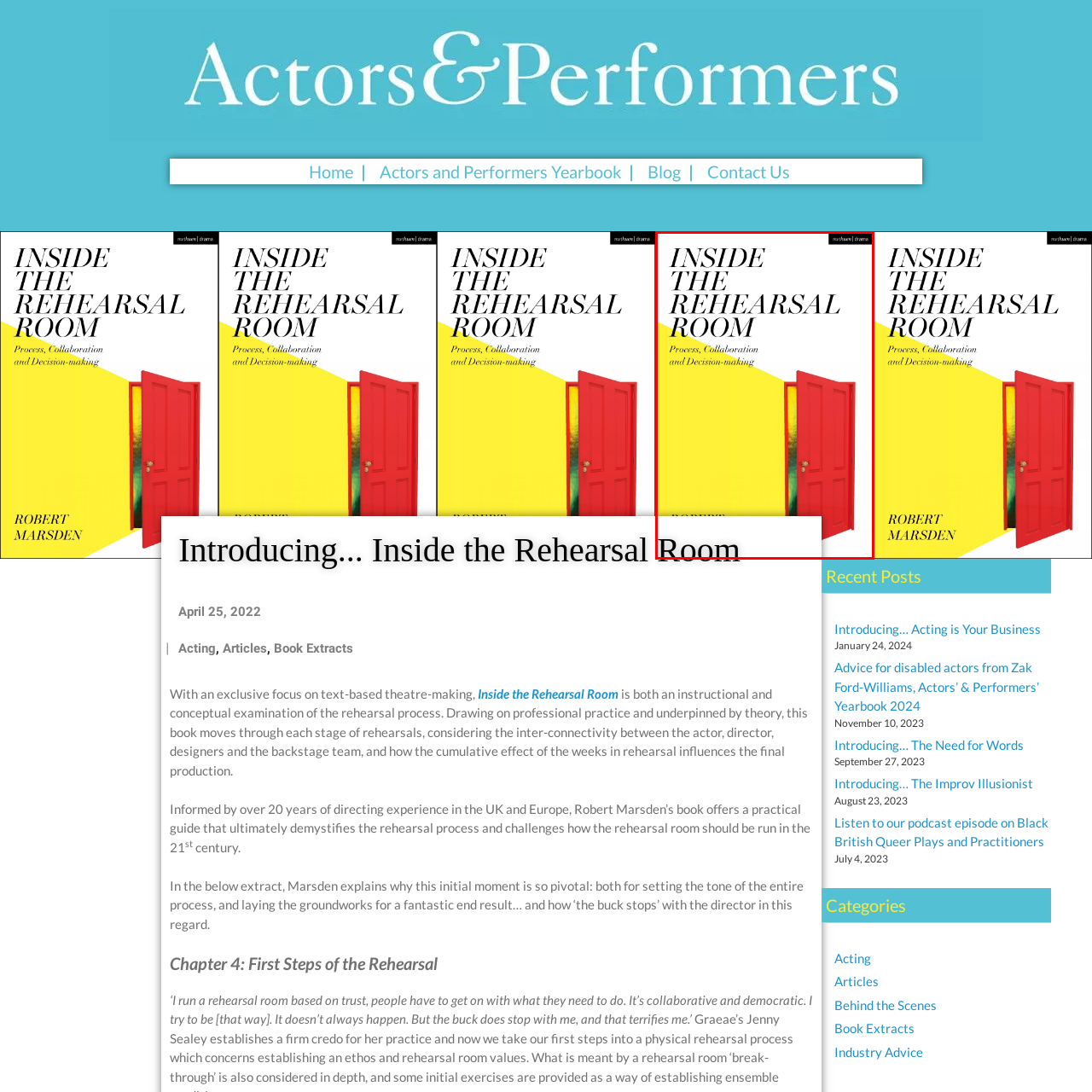Provide a comprehensive description of the image located within the red boundary.

The image features the book cover of "Inside the Rehearsal Room: Process, Collaboration, and Decision-making" by Robert Marsden. The design prominently displays a vibrant red door set against a bright yellow background, symbolizing the inviting yet complex nature of the rehearsal process in theater. The title is artistically arranged at the top, emphasizing the focus on the dynamics of collaboration and the decision-making involved in theatrical productions. This book promises to offer insights into the rehearsal environment, blending theoretical foundations with practical guidance drawn from the author's extensive experience in directing.